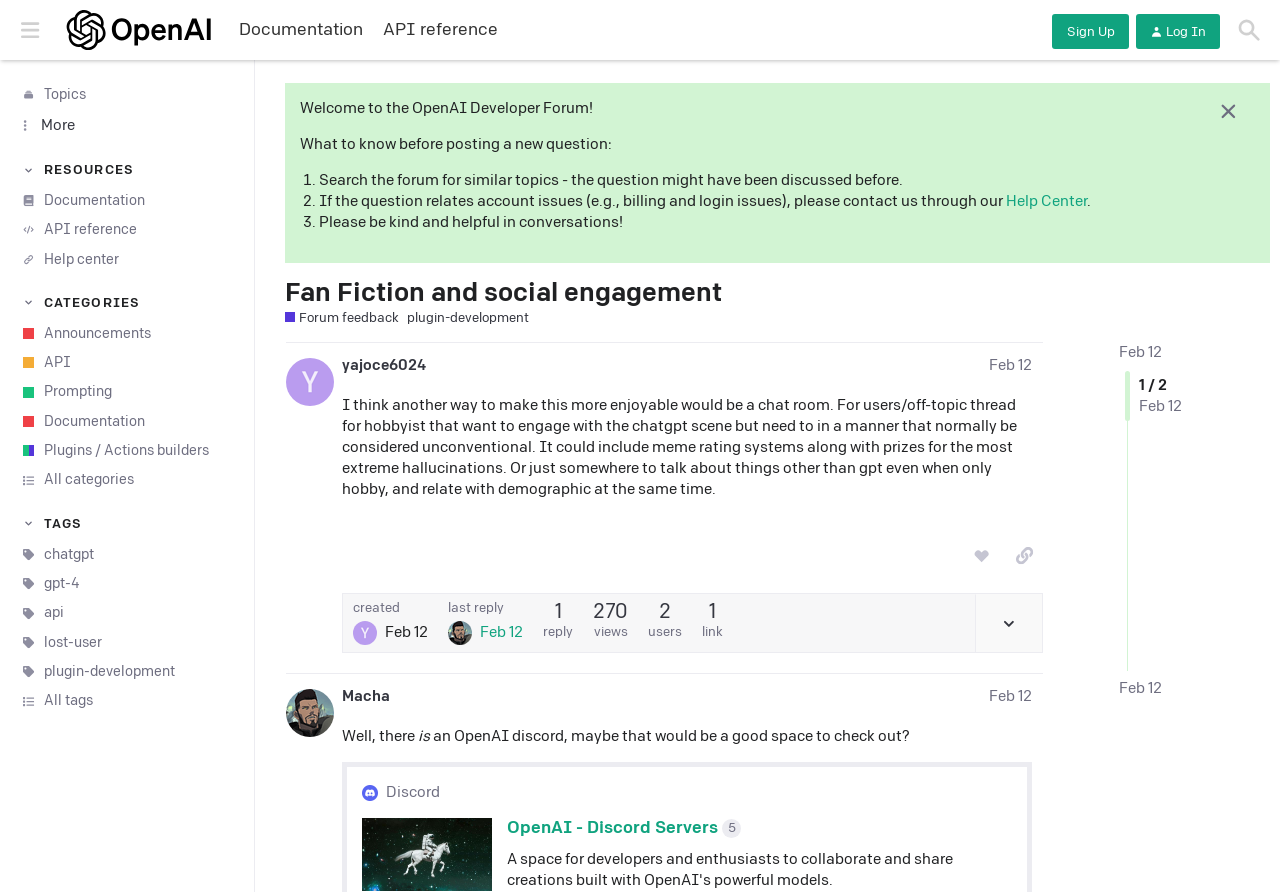Find and specify the bounding box coordinates that correspond to the clickable region for the instruction: "Like the post by yajoce6024".

[0.752, 0.604, 0.781, 0.643]